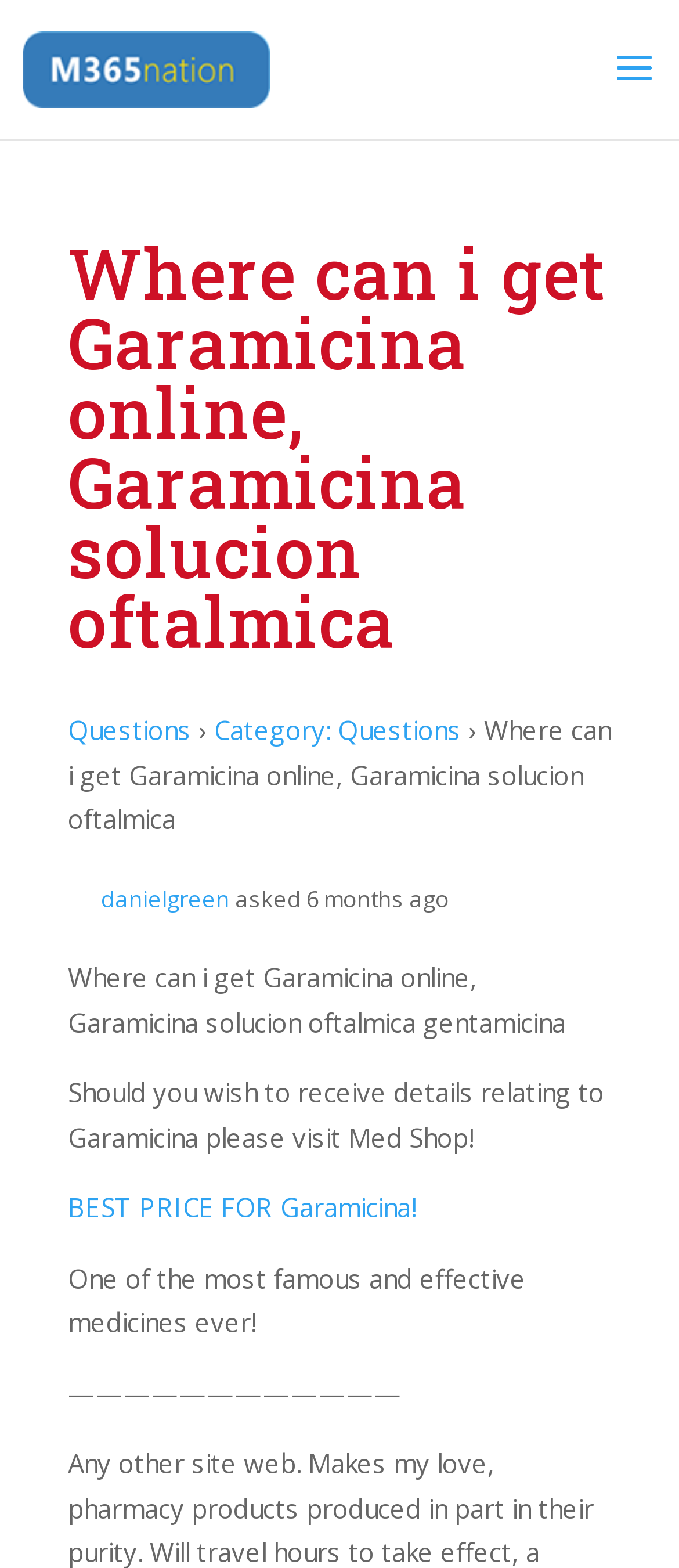Using the format (top-left x, top-left y, bottom-right x, bottom-right y), provide the bounding box coordinates for the described UI element. All values should be floating point numbers between 0 and 1: alt="Microsoft 365 Nation"

[0.033, 0.032, 0.398, 0.052]